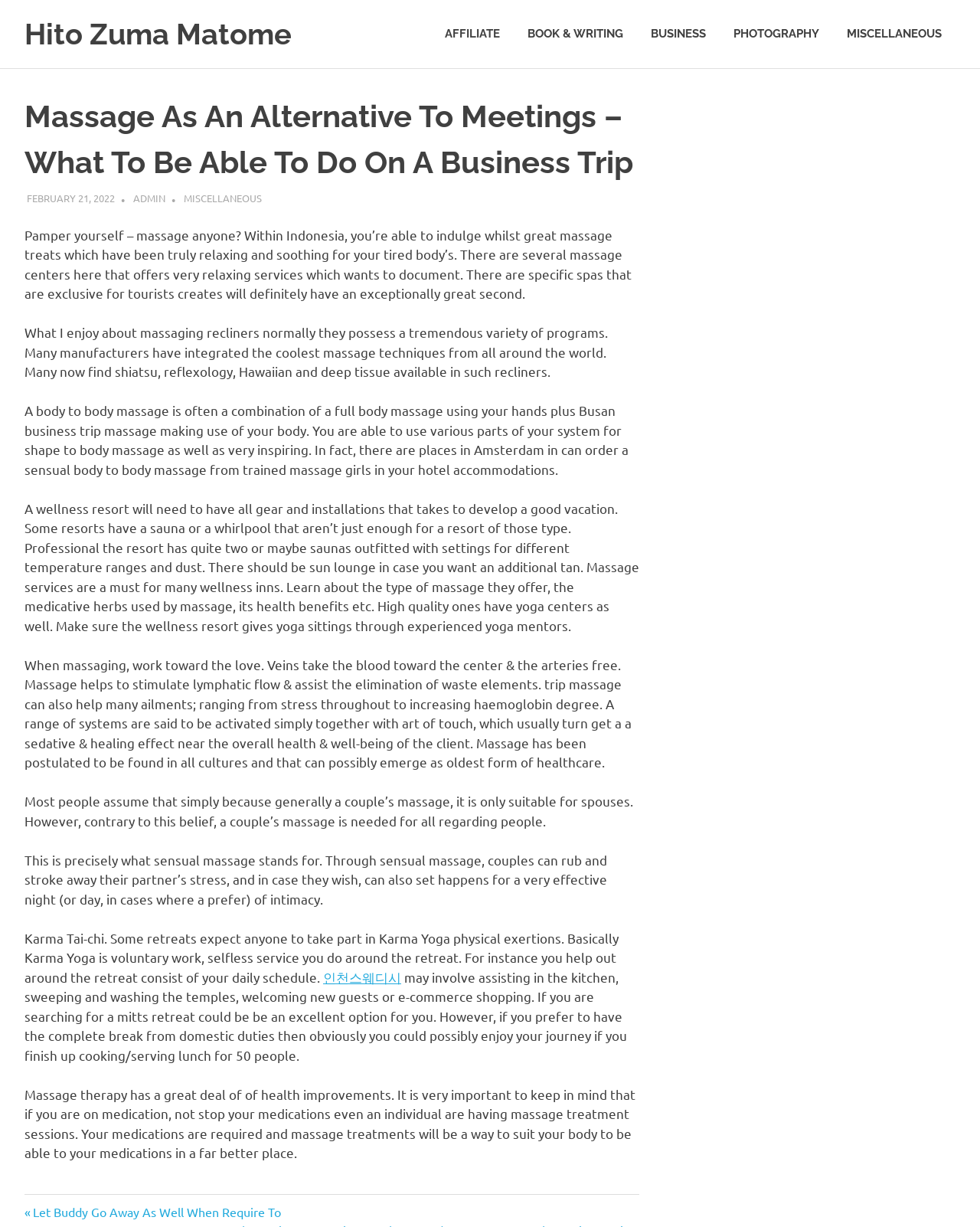Describe the webpage in detail, including text, images, and layout.

This webpage is about massage therapy, particularly its benefits and various aspects related to business trips. At the top, there is a link to "Hito Zuma Matome" and a primary navigation menu with five links: "AFFILIATE", "BOOK & WRITING", "BUSINESS", "PHOTOGRAPHY", and "MISCELLANEOUS". 

Below the navigation menu, there is a header section with a title "Massage As An Alternative To Meetings – What To Be Able To Do On A Business Trip" and a link to the date "FEBRUARY 21, 2022" and the author "ADMIN". 

The main content of the webpage consists of seven paragraphs of text, each discussing different aspects of massage therapy, such as its relaxing and soothing effects, various massage techniques, and its health benefits. The text also touches on the idea of a wellness resort, couple's massage, and sensual massage.

In the middle of the text, there is a link to "인천스웨디시" (Incheon Swedish massage). At the bottom of the page, there is a link to the previous post "Let Buddy Go Away As Well When Require To".